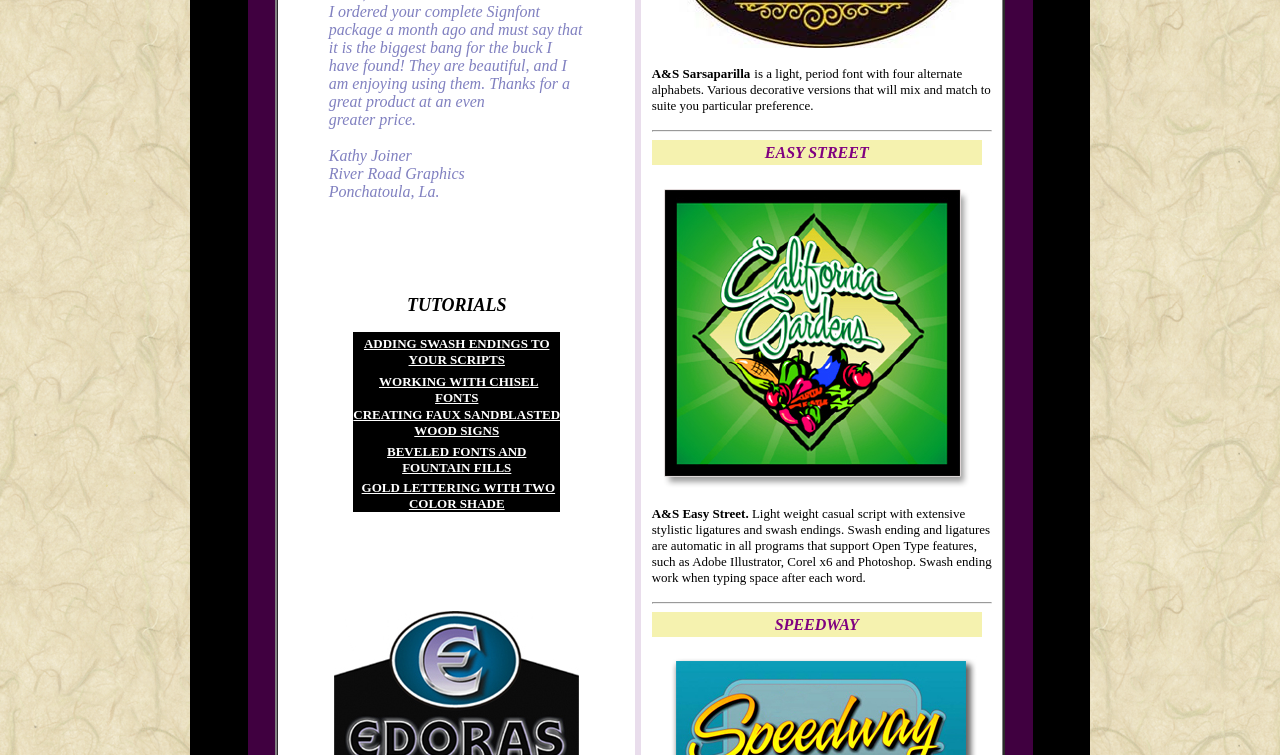What is the name of the font described in the second section?
Using the image, provide a detailed and thorough answer to the question.

I examined the second section of the webpage, which describes a font. The name of this font is mentioned at the beginning of the section, which is 'A&S Sarsaparilla'.